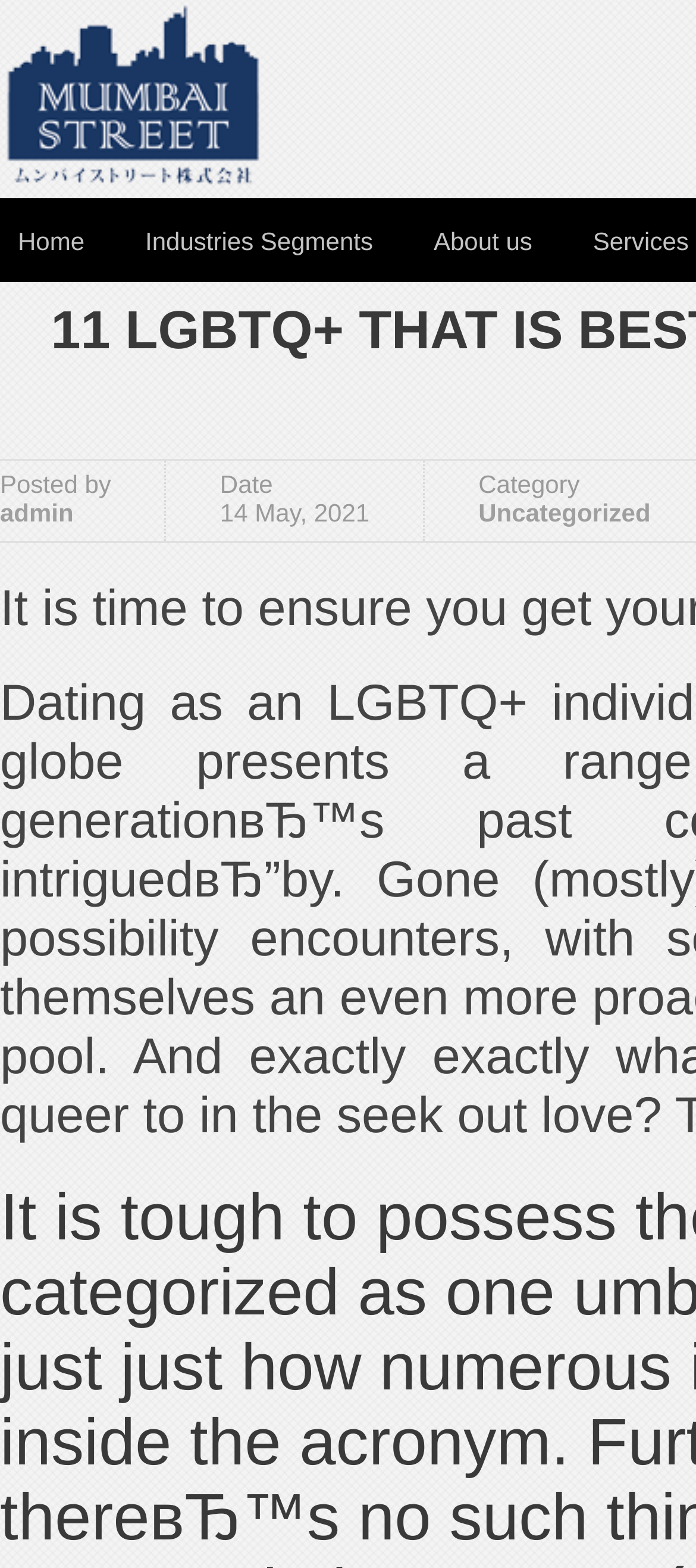Please determine the bounding box coordinates, formatted as (top-left x, top-left y, bottom-right x, bottom-right y), with all values as floating point numbers between 0 and 1. Identify the bounding box of the region described as: Industries Segments

[0.183, 0.126, 0.561, 0.181]